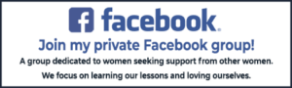What is the main theme of the image?
Look at the image and provide a detailed response to the question.

The main theme of the image is to promote community and connection among women, emphasizing the importance of shared experiences and personal growth.